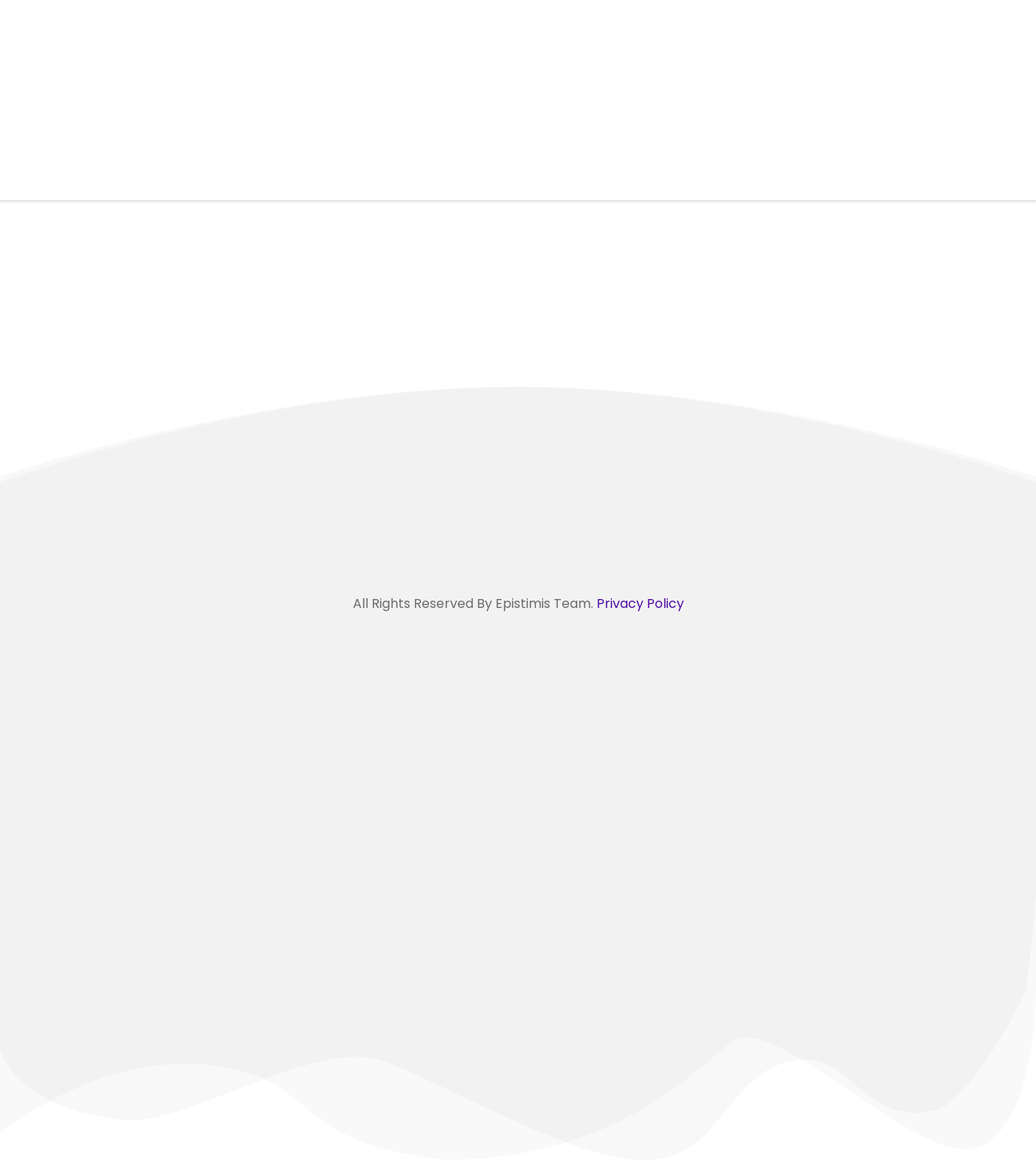What is the call-to-action on the JOIN US section?
Using the image as a reference, give an elaborate response to the question.

The JOIN US section on the webpage has a prominent call-to-action, which is to get your invitation and join the Beta testing program. This suggests that the webpage is promoting a new program or feature that users can participate in.